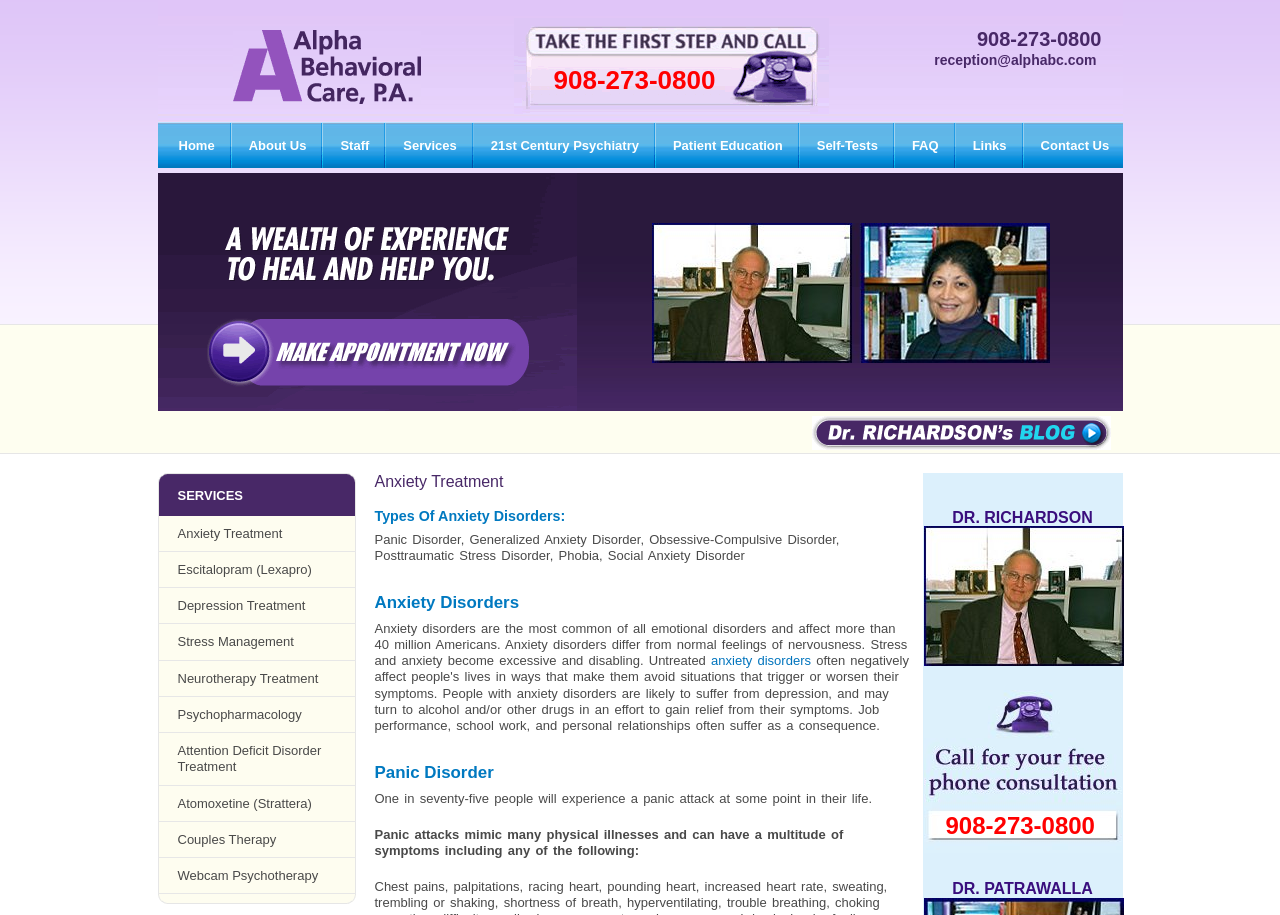Please determine the bounding box of the UI element that matches this description: parent_node: 908-273-0800 name="logo". The coordinates should be given as (top-left x, top-left y, bottom-right x, bottom-right y), with all values between 0 and 1.

[0.123, 0.0, 0.877, 0.118]